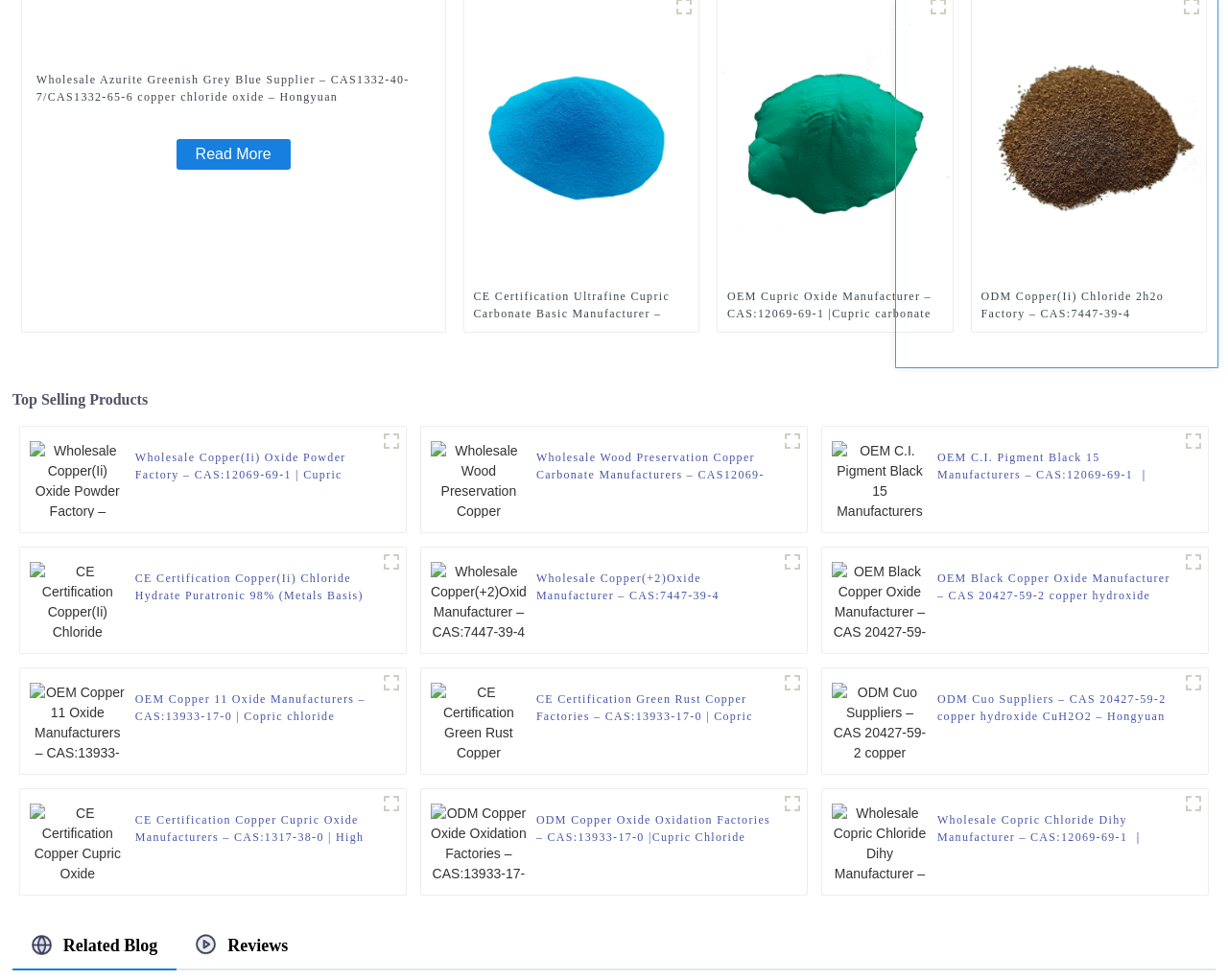Determine the bounding box for the UI element that matches this description: "Read More".

[0.143, 0.142, 0.237, 0.173]